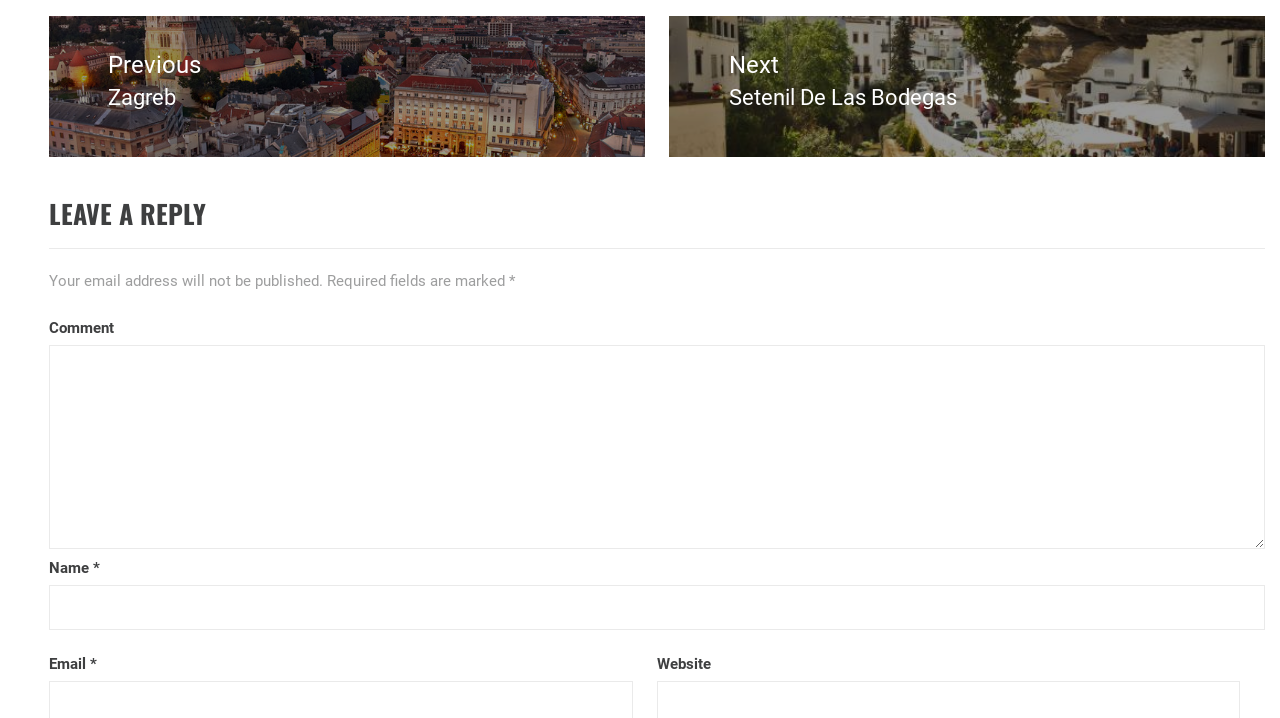What is required to submit a comment?
Based on the image, respond with a single word or phrase.

Name and email